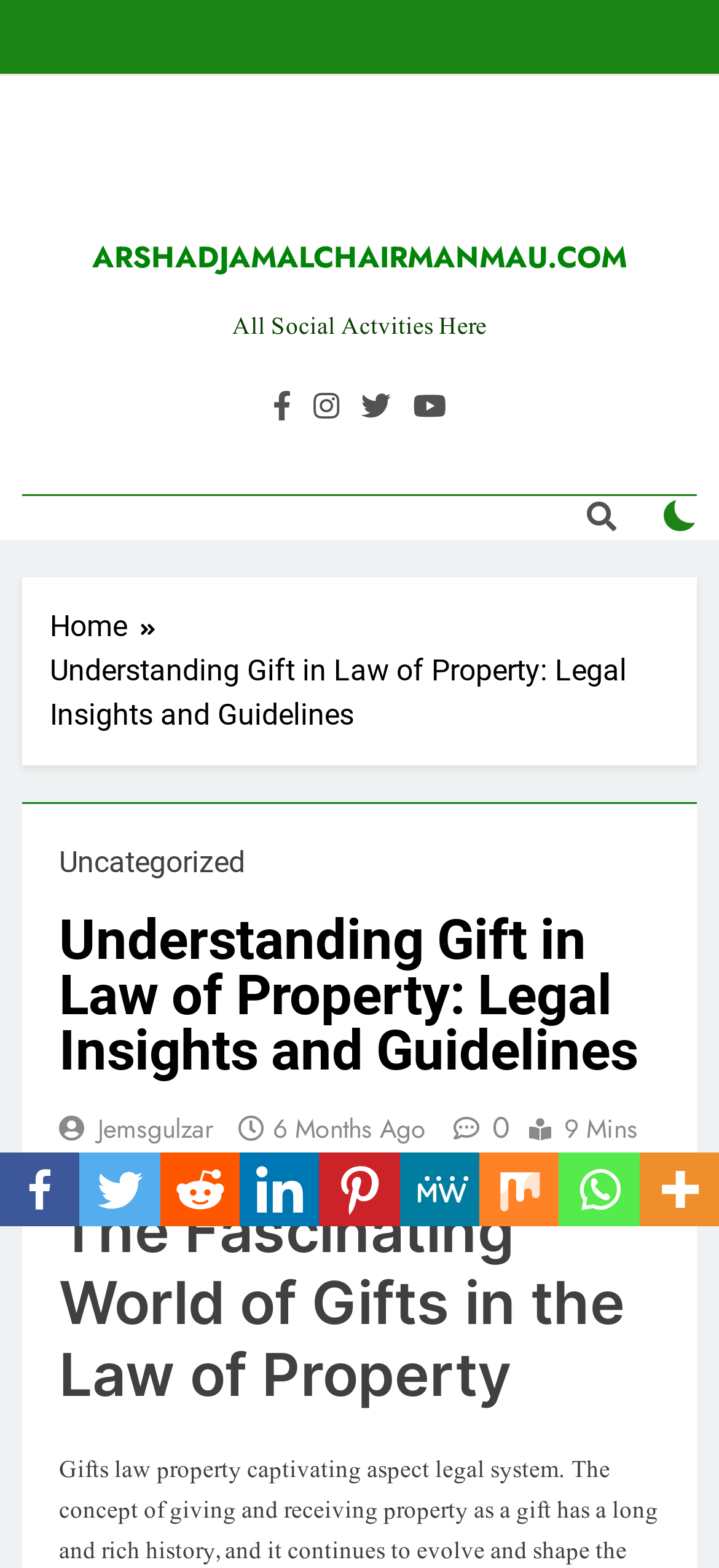Offer a detailed account of what is visible on the webpage.

This webpage is about understanding gifts in the law of property, with a focus on legal insights and guidelines. At the top, there are four social media links, followed by a website title "ARSHADJAMALCHAIRMANMAU.COM" and a text "All Social Actvities Here". 

Below the title, there is a navigation section with breadcrumbs, which includes a "Home" link. The main content area has a header section with an "Uncategorized" label, followed by a heading that matches the webpage title. 

There are several links and buttons in the main content area, including a link to the author "Jemsgulzar", a timestamp "6 Months Ago", and a read time "9 Mins". There is also a social sharing section with links to various platforms, including Facebook, Twitter, and LinkedIn. 

The main article title is "The Fascinating World of Gifts in the Law of Property", which is positioned below the header section. The webpage also has a button with a search icon and a checkbox at the bottom right corner.